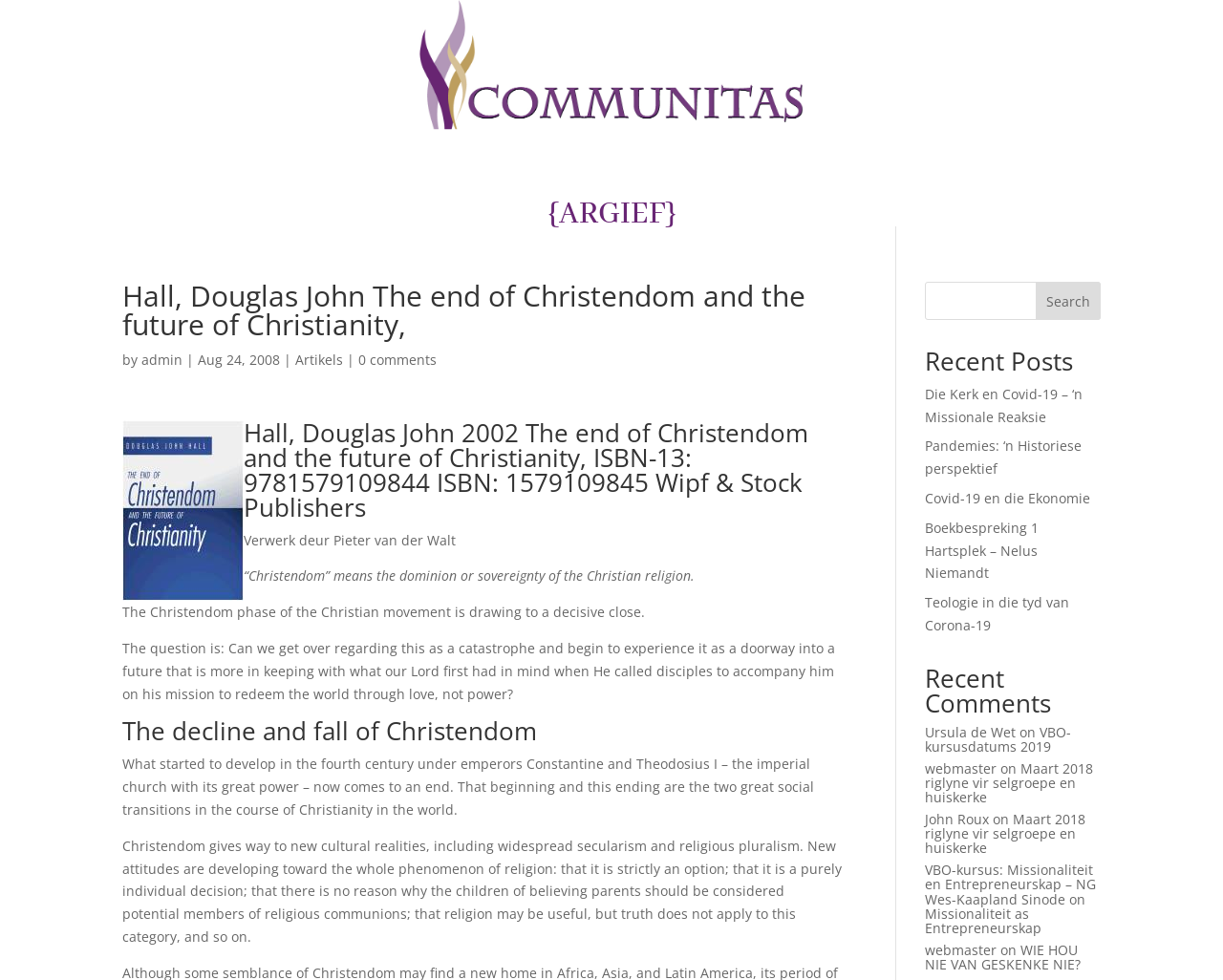What is the title of the article?
Provide an in-depth and detailed answer to the question.

I determined the answer by looking at the heading element with the text 'Hall, Douglas John The end of Christendom and the future of Christianity,' which is likely to be the title of the article.